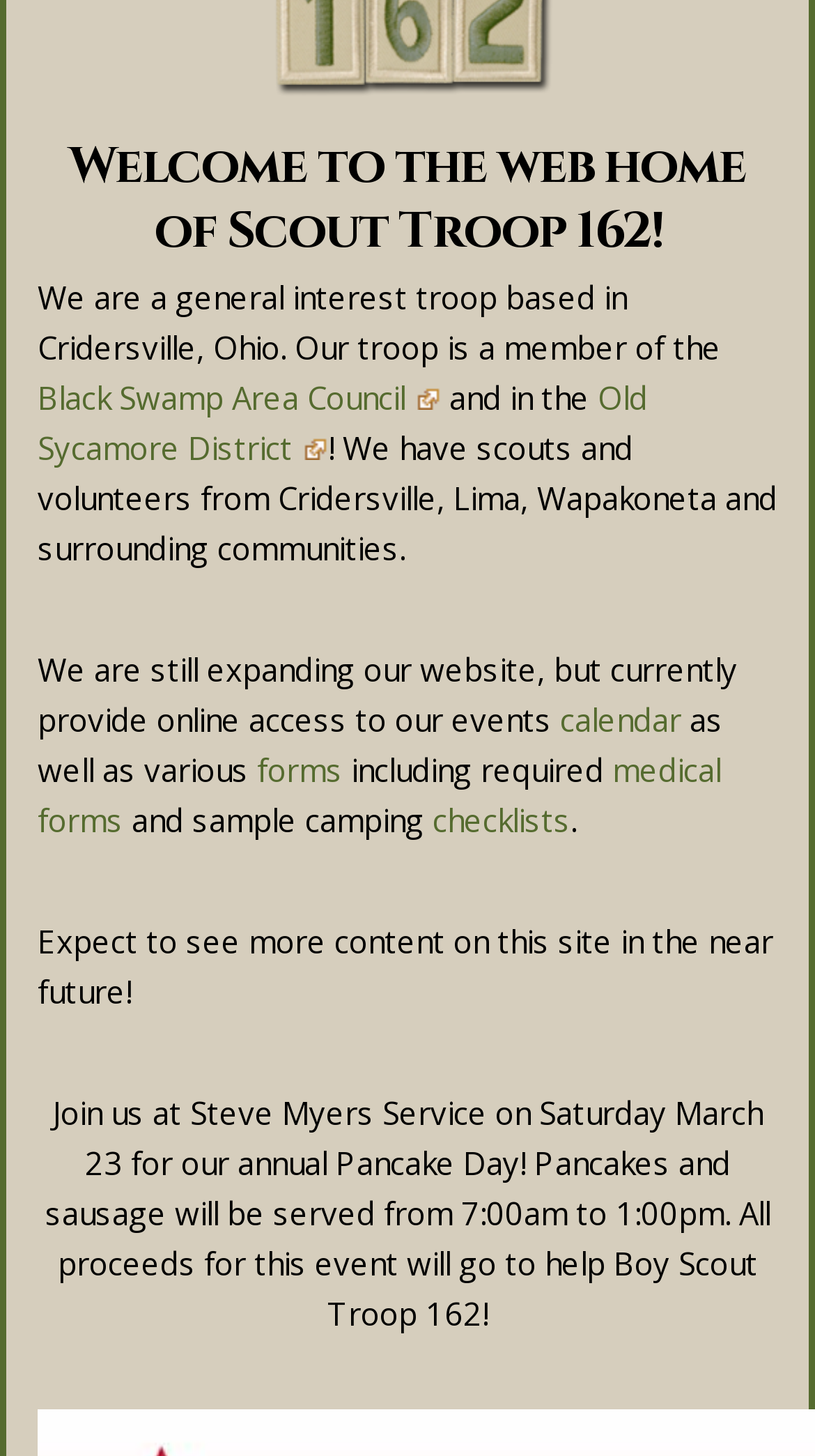For the given element description calendar, determine the bounding box coordinates of the UI element. The coordinates should follow the format (top-left x, top-left y, bottom-right x, bottom-right y) and be within the range of 0 to 1.

[0.687, 0.48, 0.836, 0.509]